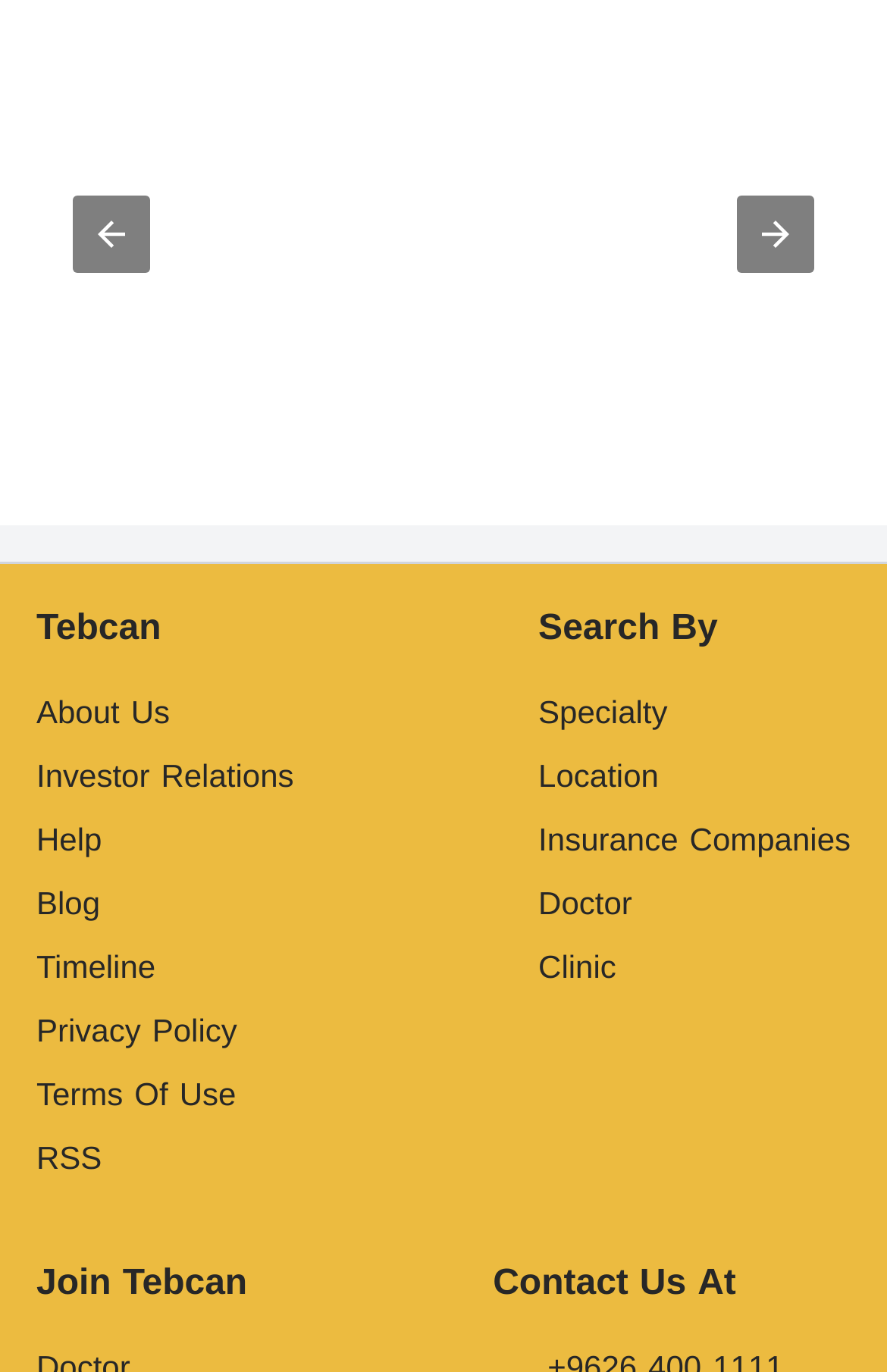Please provide the bounding box coordinates for the element that needs to be clicked to perform the instruction: "search by specialty". The coordinates must consist of four float numbers between 0 and 1, formatted as [left, top, right, bottom].

[0.607, 0.498, 0.753, 0.543]